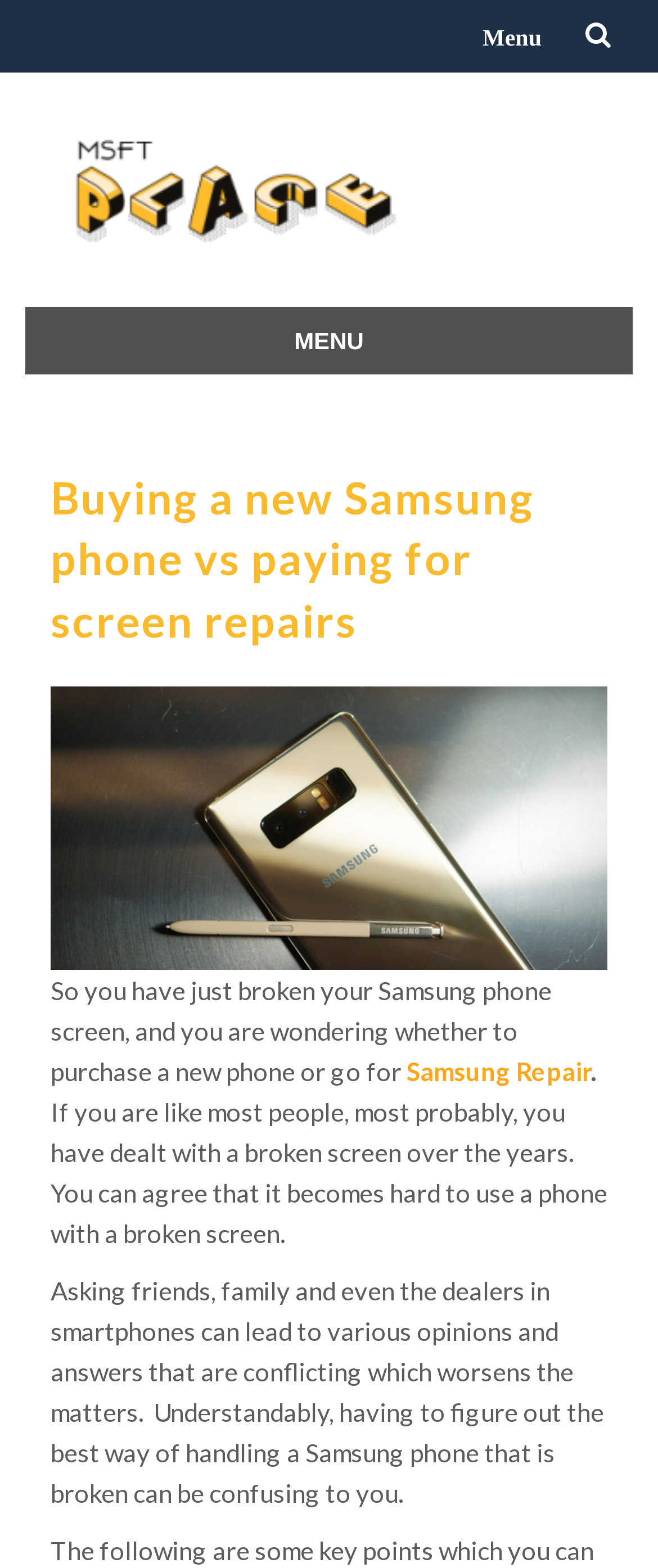What is the problem being described?
Please use the image to provide a one-word or short phrase answer.

Broken Samsung phone screen